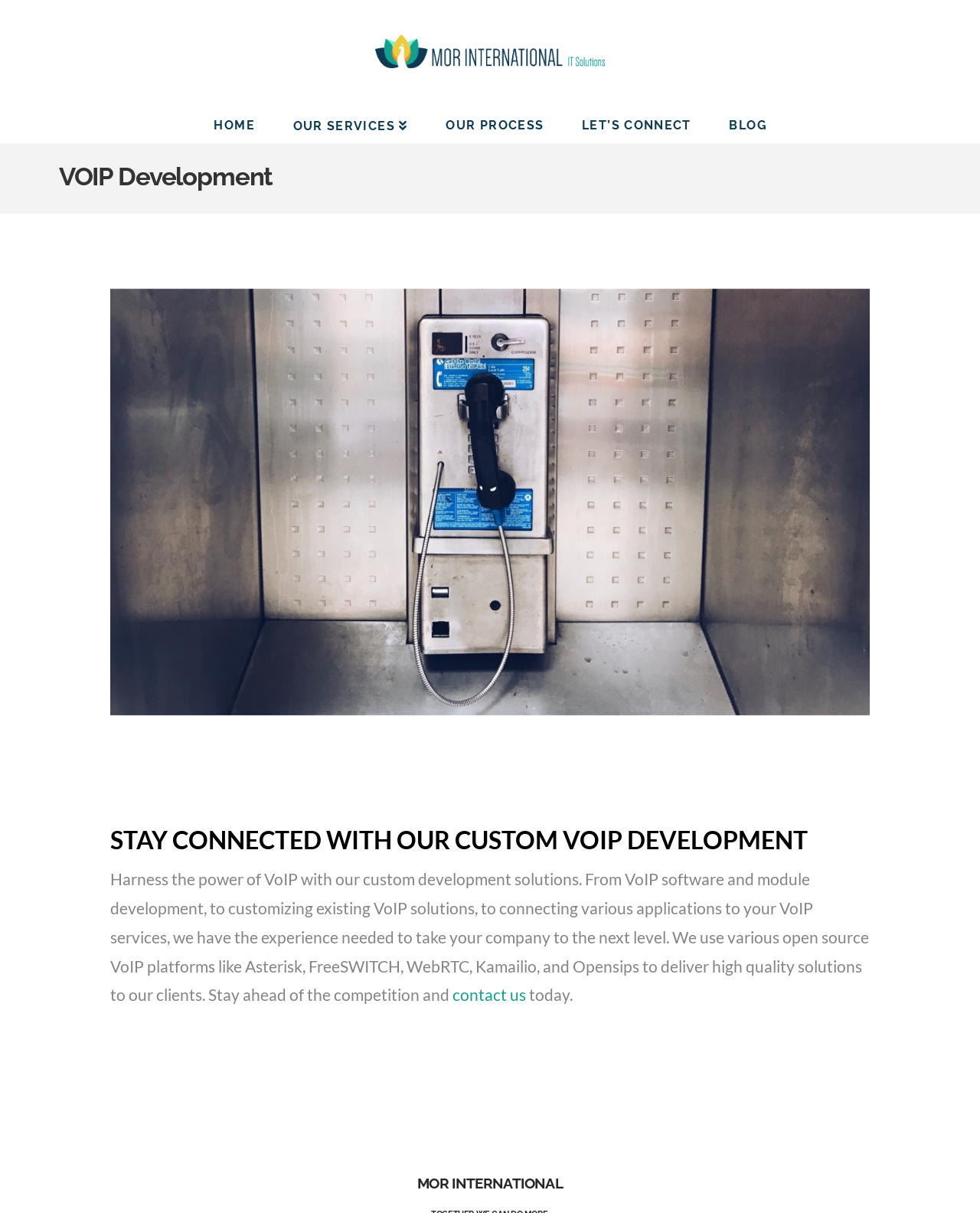Find the bounding box coordinates of the clickable area that will achieve the following instruction: "read about VOIP Development".

[0.06, 0.134, 0.94, 0.157]